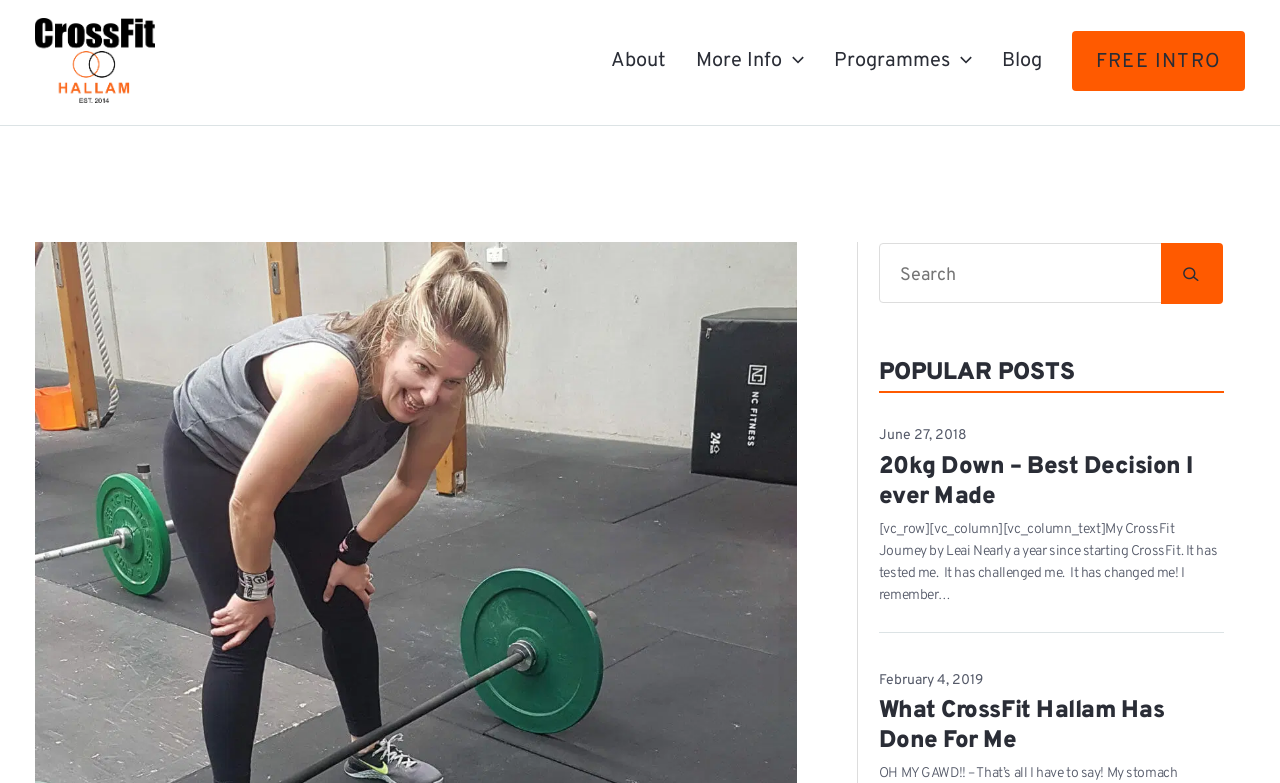Kindly determine the bounding box coordinates of the area that needs to be clicked to fulfill this instruction: "Search for something".

[0.687, 0.31, 0.908, 0.387]